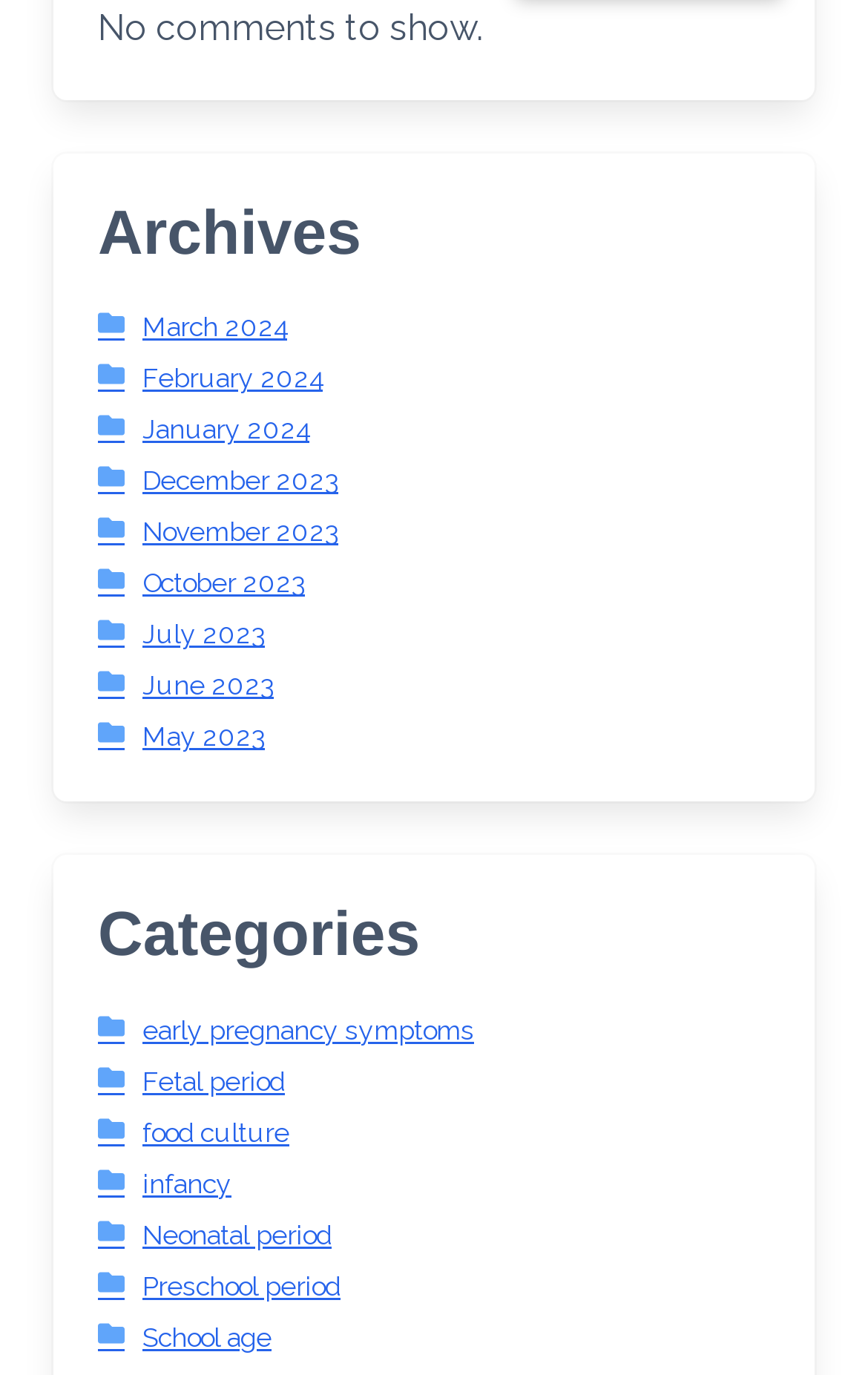Find the bounding box coordinates of the clickable element required to execute the following instruction: "Browse categories for early pregnancy symptoms". Provide the coordinates as four float numbers between 0 and 1, i.e., [left, top, right, bottom].

[0.113, 0.738, 0.546, 0.761]